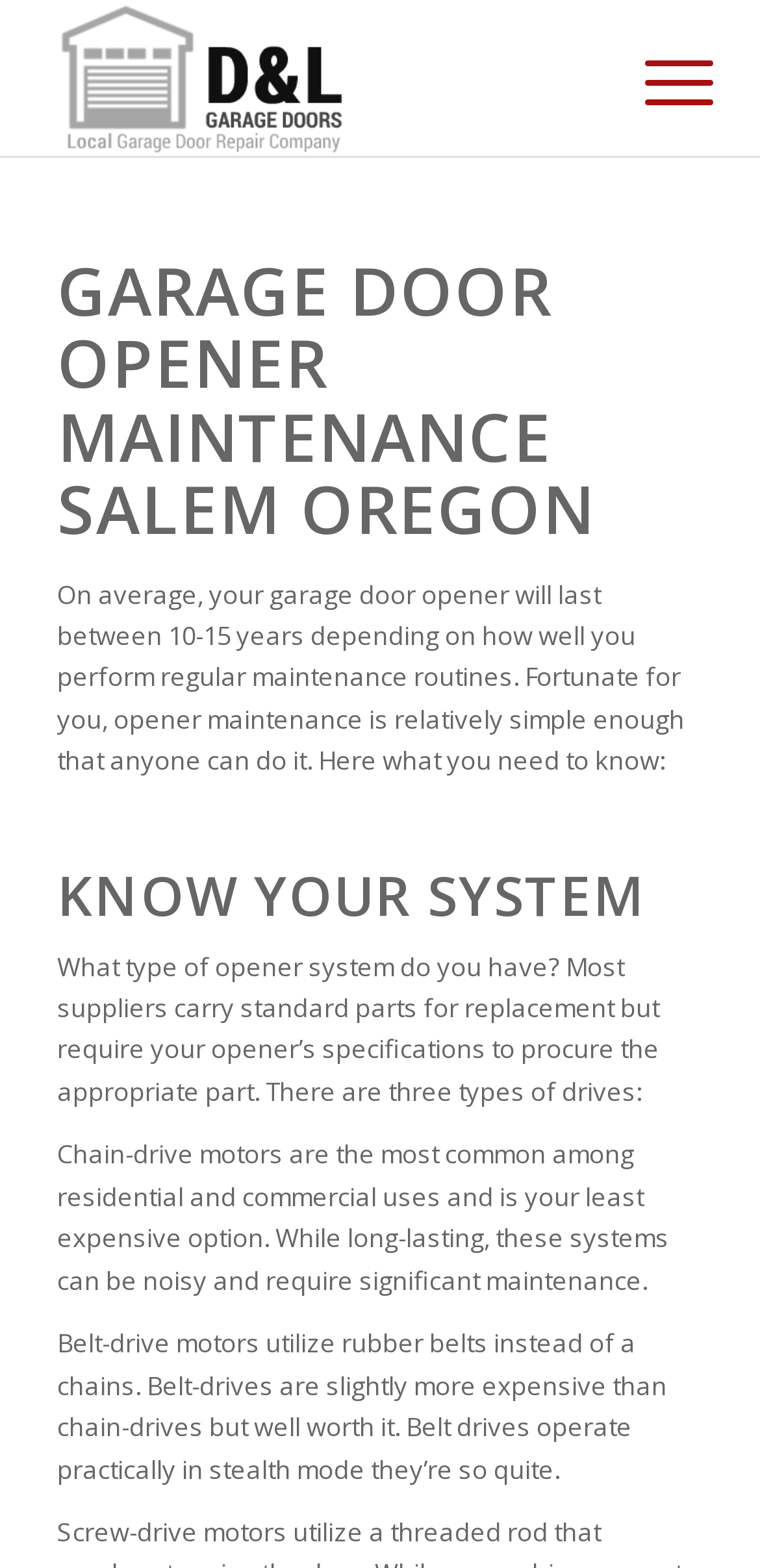How many types of drives are mentioned on the webpage? Look at the image and give a one-word or short phrase answer.

3